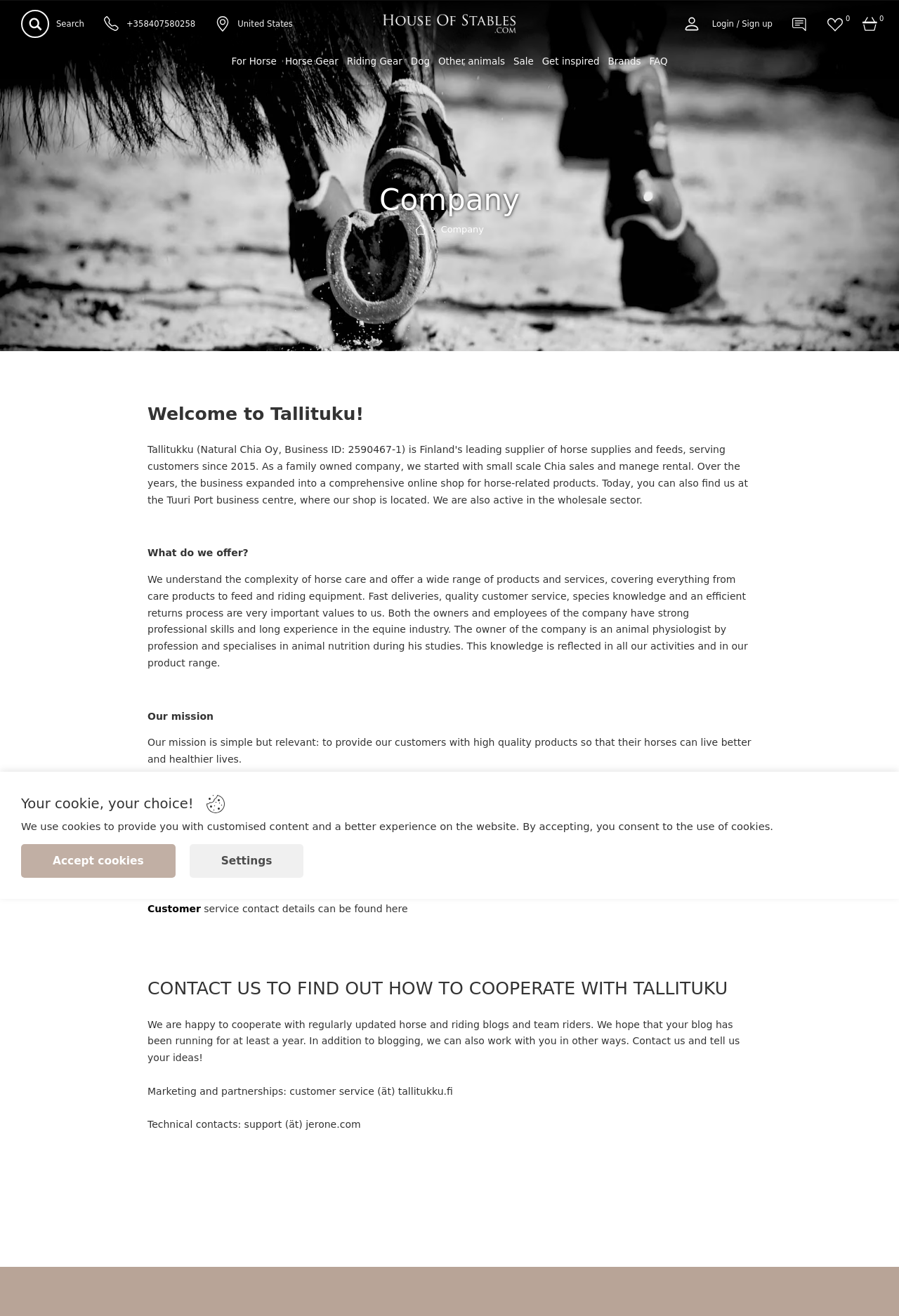Using the information from the screenshot, answer the following question thoroughly:
What is the purpose of the 'Search' button?

The 'Search' button is located at the top left side of the webpage, and its purpose is to allow users to search for specific products on the website.